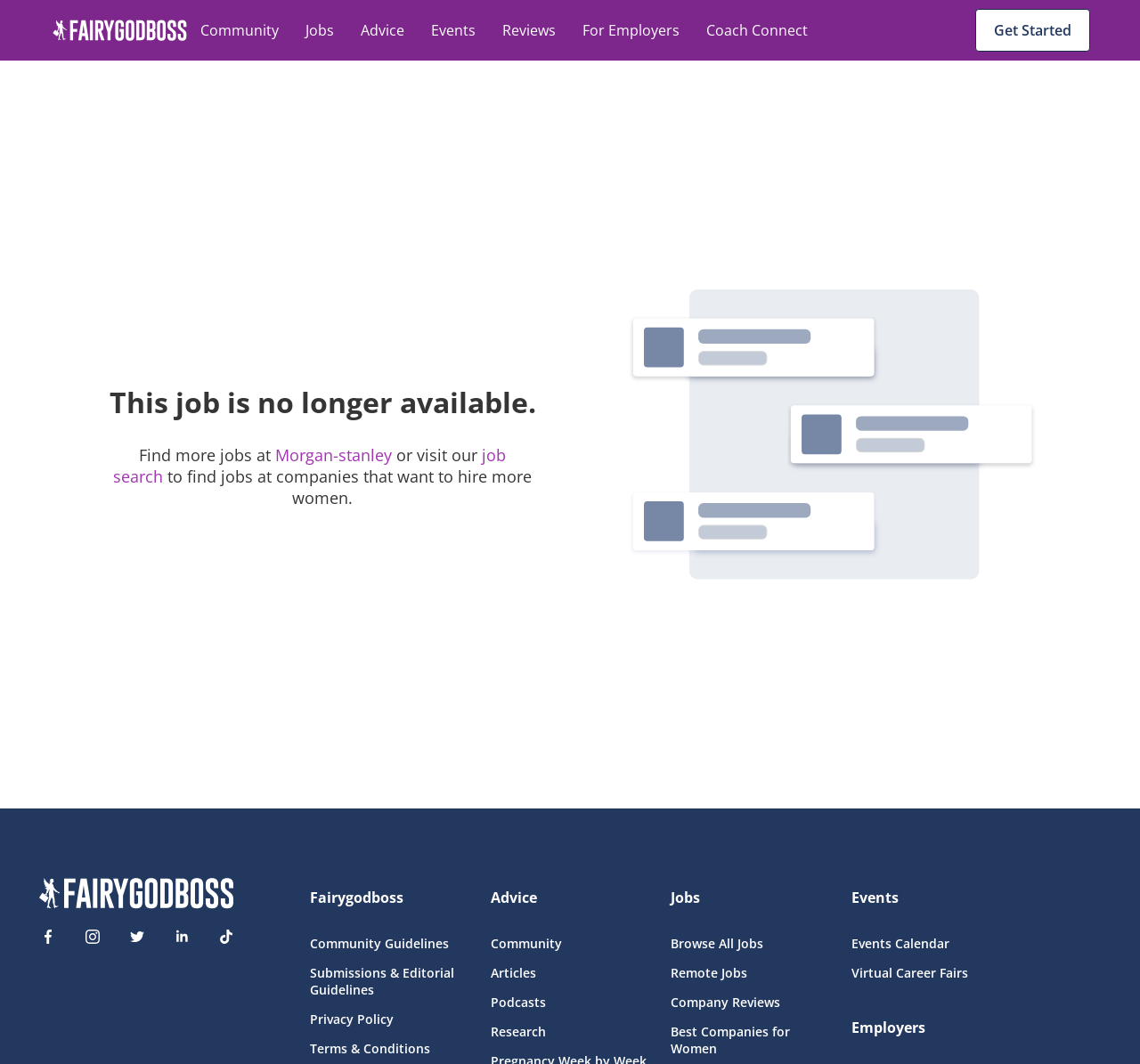Locate the bounding box coordinates of the segment that needs to be clicked to meet this instruction: "Click on the 'Get Started' button".

[0.855, 0.008, 0.956, 0.049]